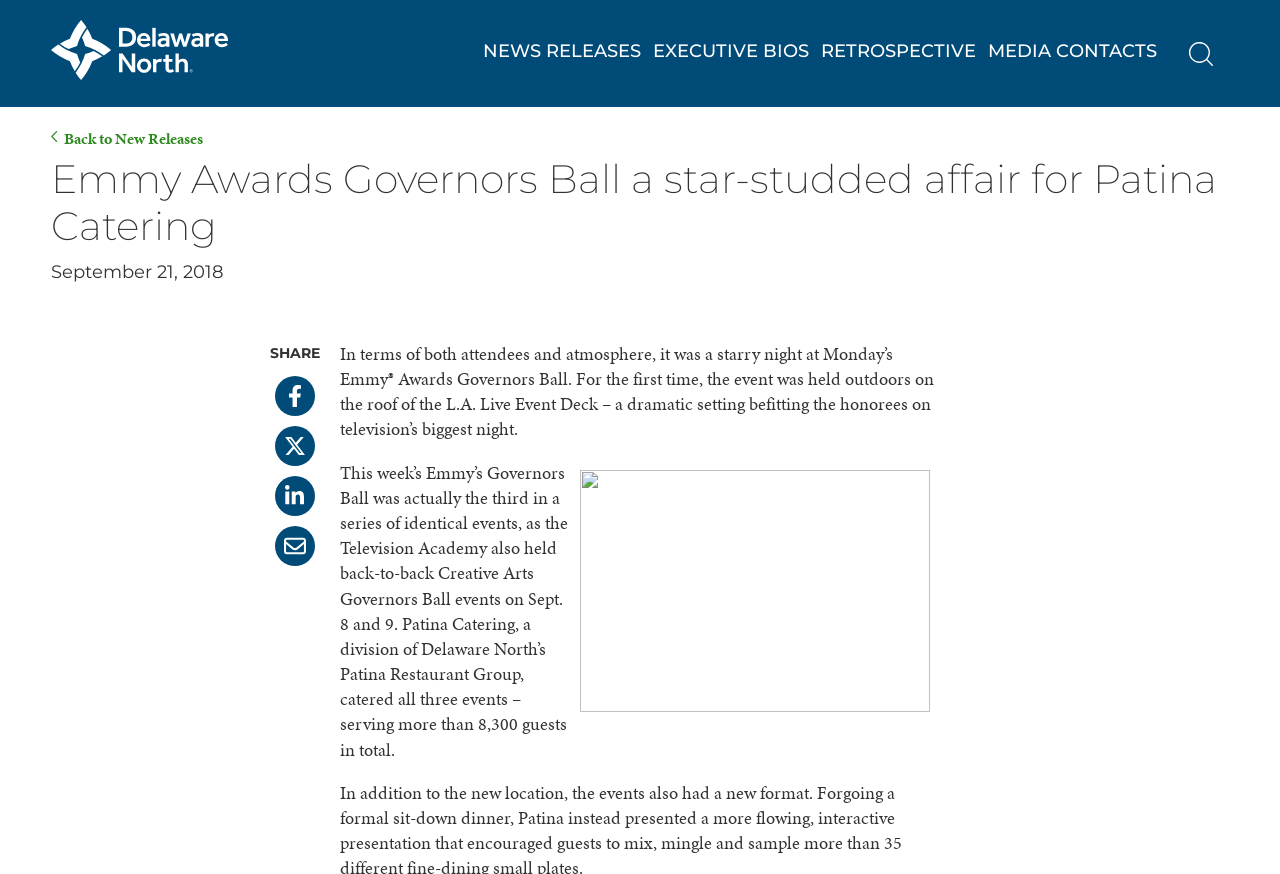Based on the image, provide a detailed and complete answer to the question: 
Where was the Emmy Awards Governors Ball held?

I found the answer by reading the text content of the webpage, specifically the sentence 'For the first time, the event was held outdoors on the roof of the L.A. Live Event Deck...' which mentions the location of the event.